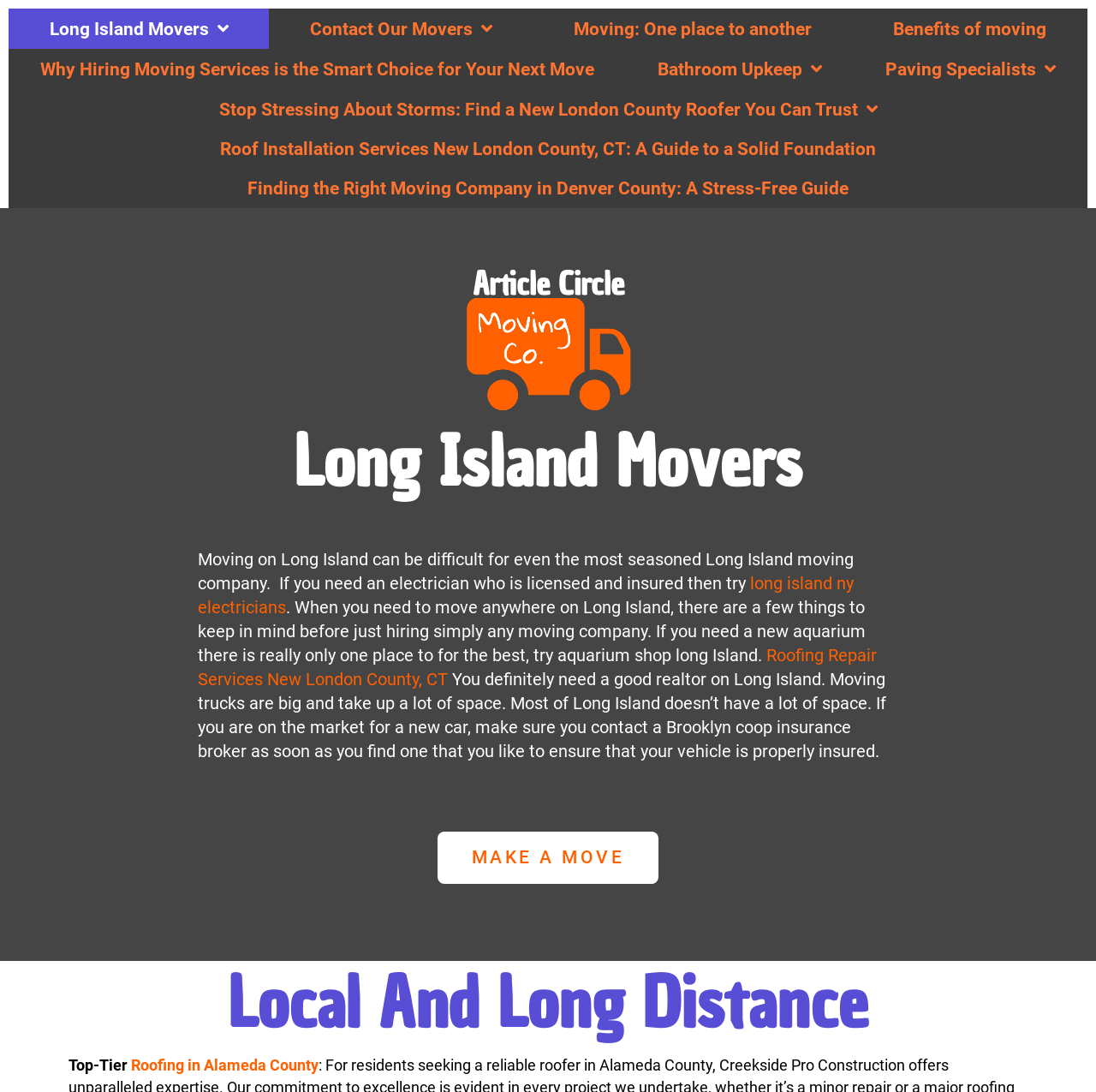Kindly determine the bounding box coordinates of the area that needs to be clicked to fulfill this instruction: "Click on 'MAKE A MOVE'".

[0.399, 0.762, 0.601, 0.81]